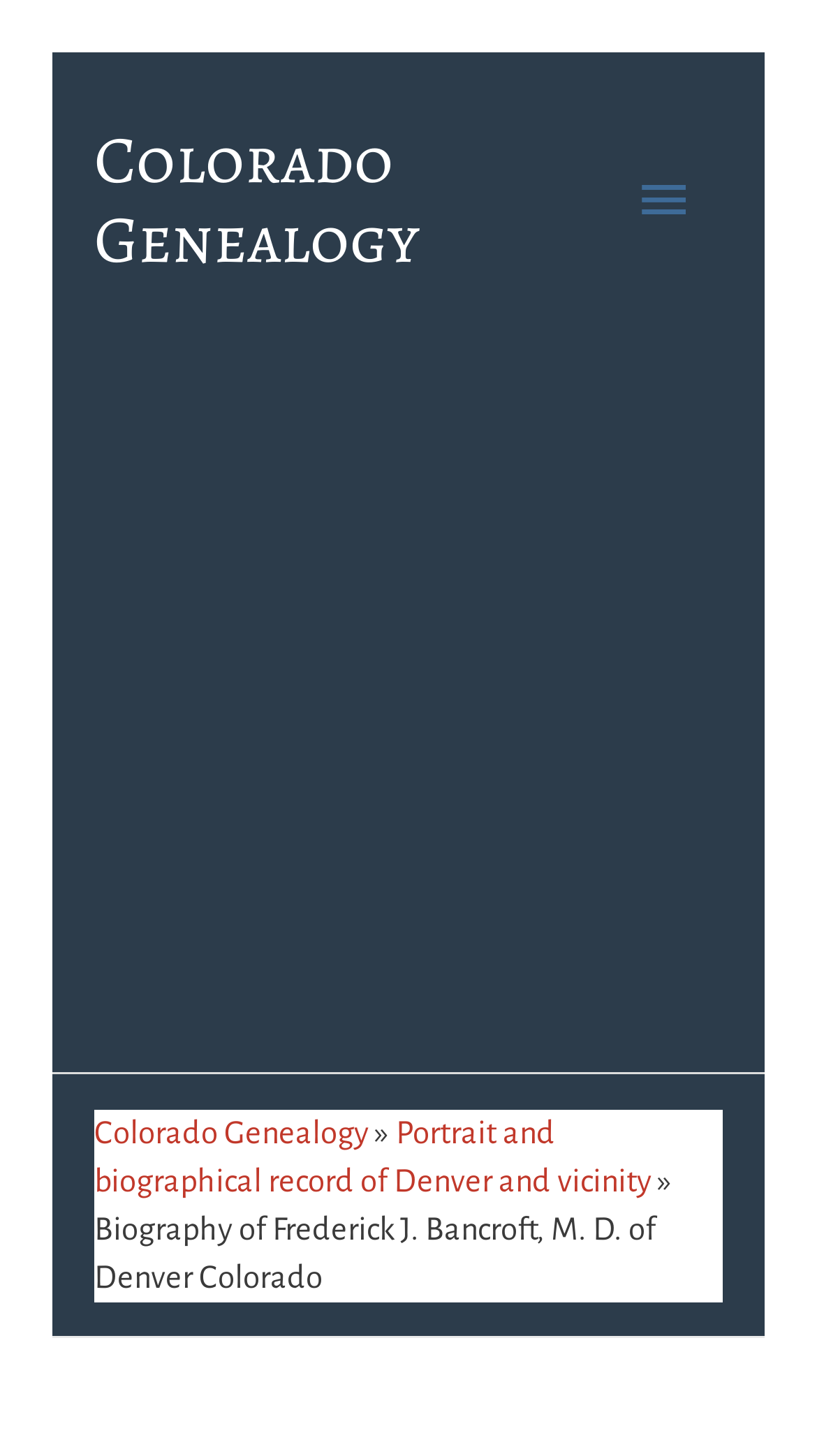What is the profession of the person in the biography?
Give a detailed explanation using the information visible in the image.

The StaticText element 'Biography of Frederick J. Bancroft, M. D. of Denver Colorado' suggests that the person in the biography is a doctor, as indicated by the 'M. D.' suffix which is an abbreviation for Doctor of Medicine.